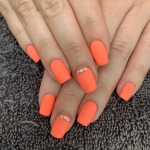What is the color of the surface?
Using the image, provide a concise answer in one word or a short phrase.

Gray